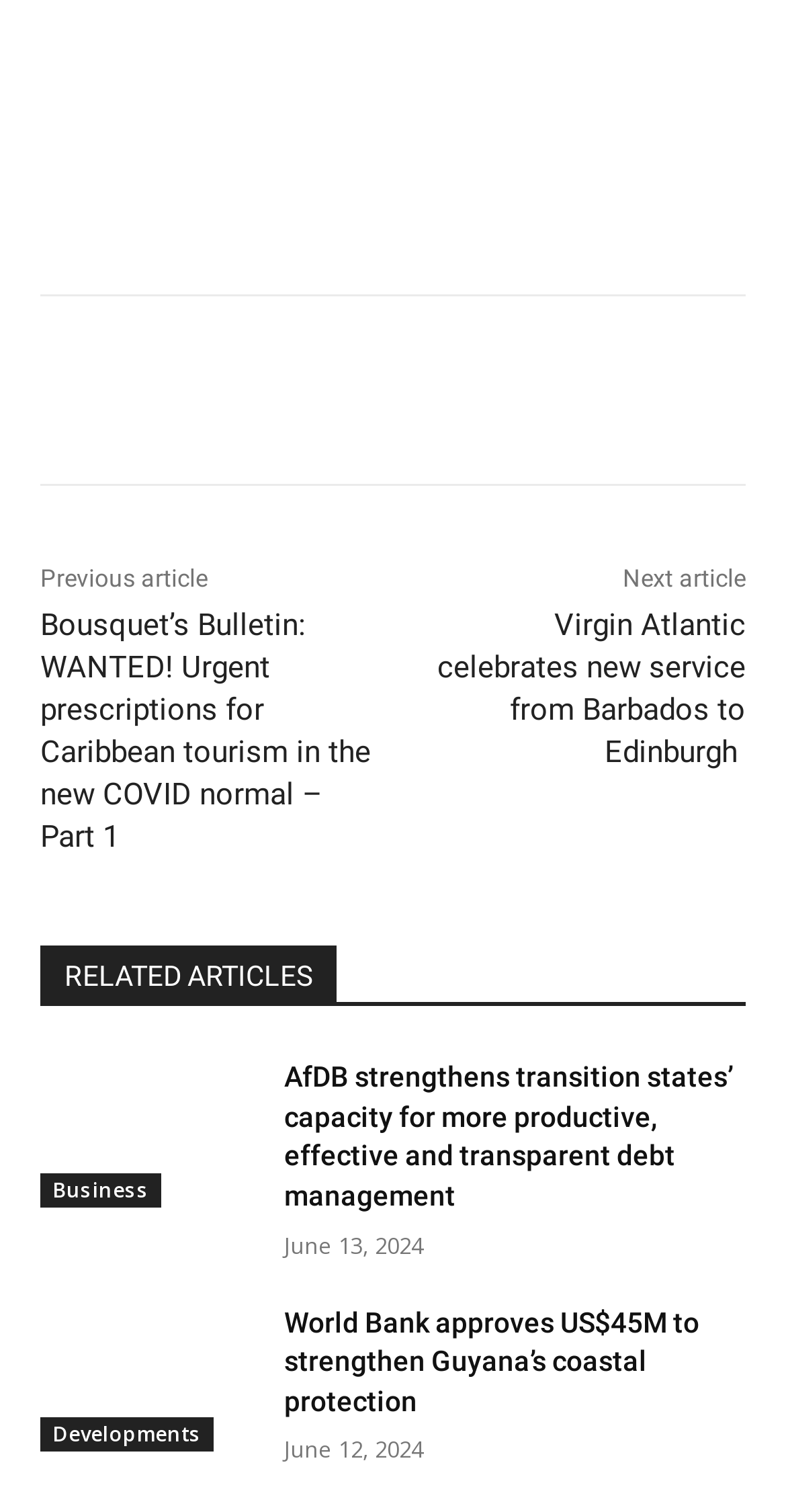Given the element description "Developments", identify the bounding box of the corresponding UI element.

[0.051, 0.937, 0.272, 0.96]